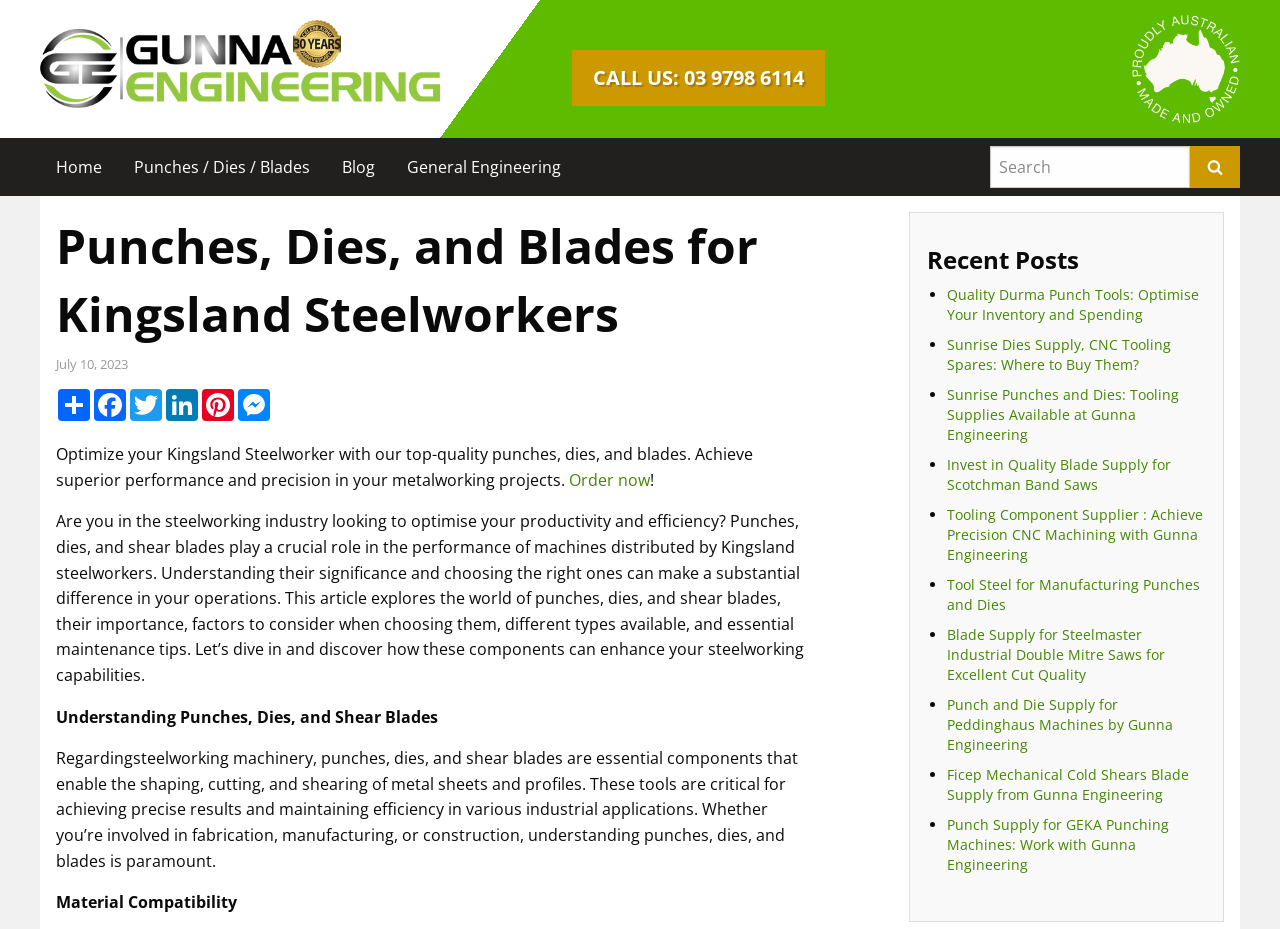Extract the main heading text from the webpage.

Punches, Dies, and Blades for Kingsland Steelworkers